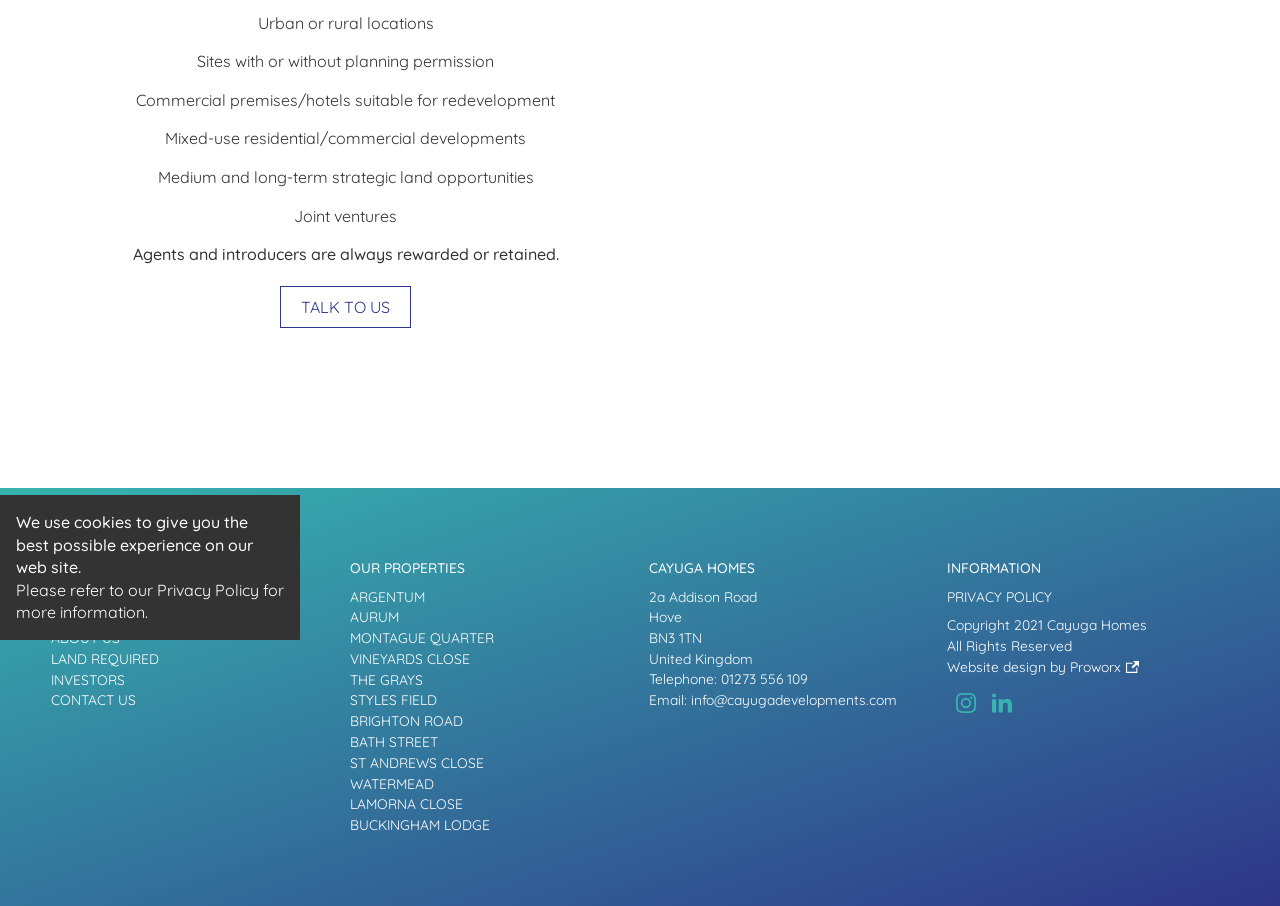Using the description: "Watermead", identify the bounding box of the corresponding UI element in the screenshot.

[0.273, 0.854, 0.493, 0.877]